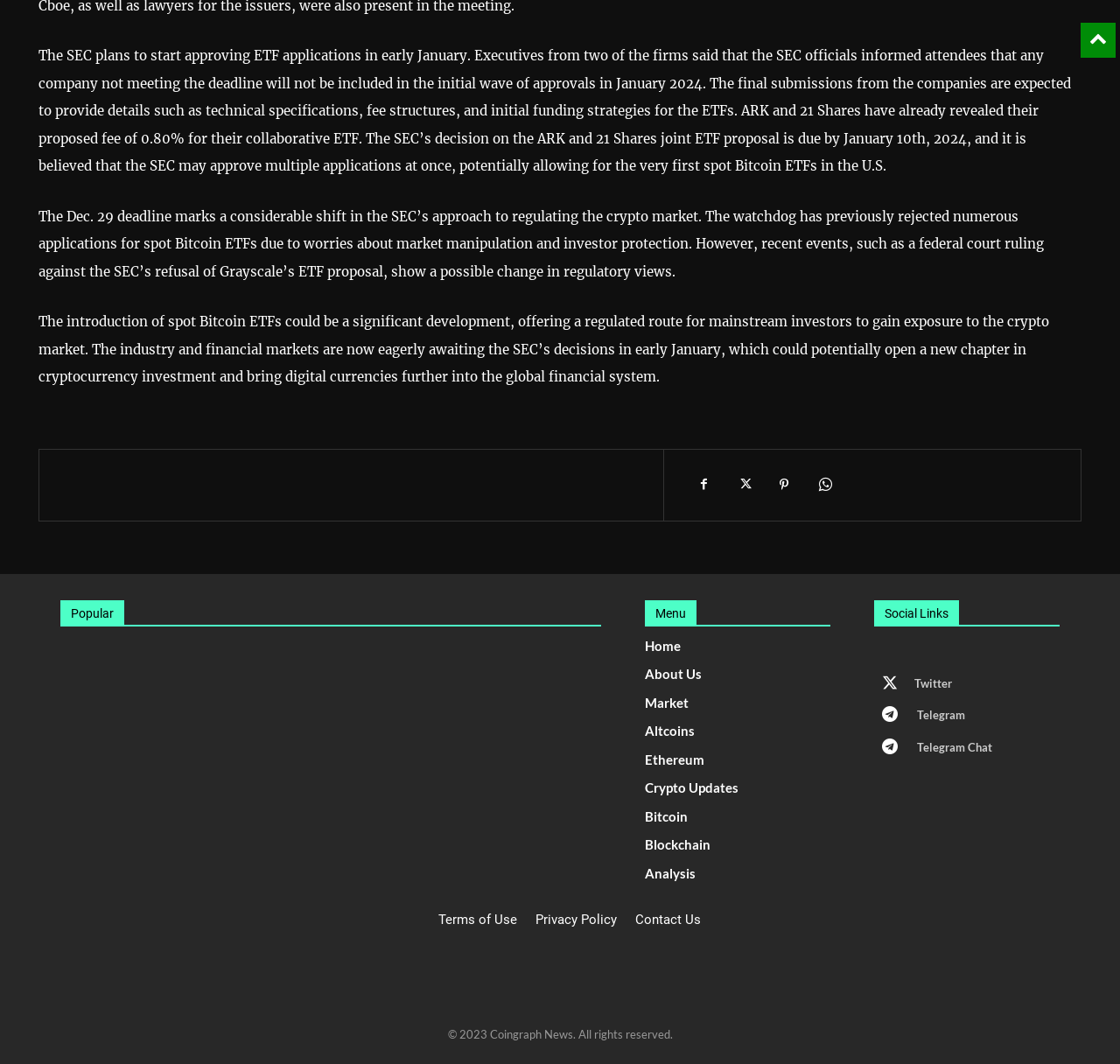Can you identify the bounding box coordinates of the clickable region needed to carry out this instruction: 'Click on the 'About Us' link'? The coordinates should be four float numbers within the range of 0 to 1, stated as [left, top, right, bottom].

[0.575, 0.626, 0.741, 0.642]